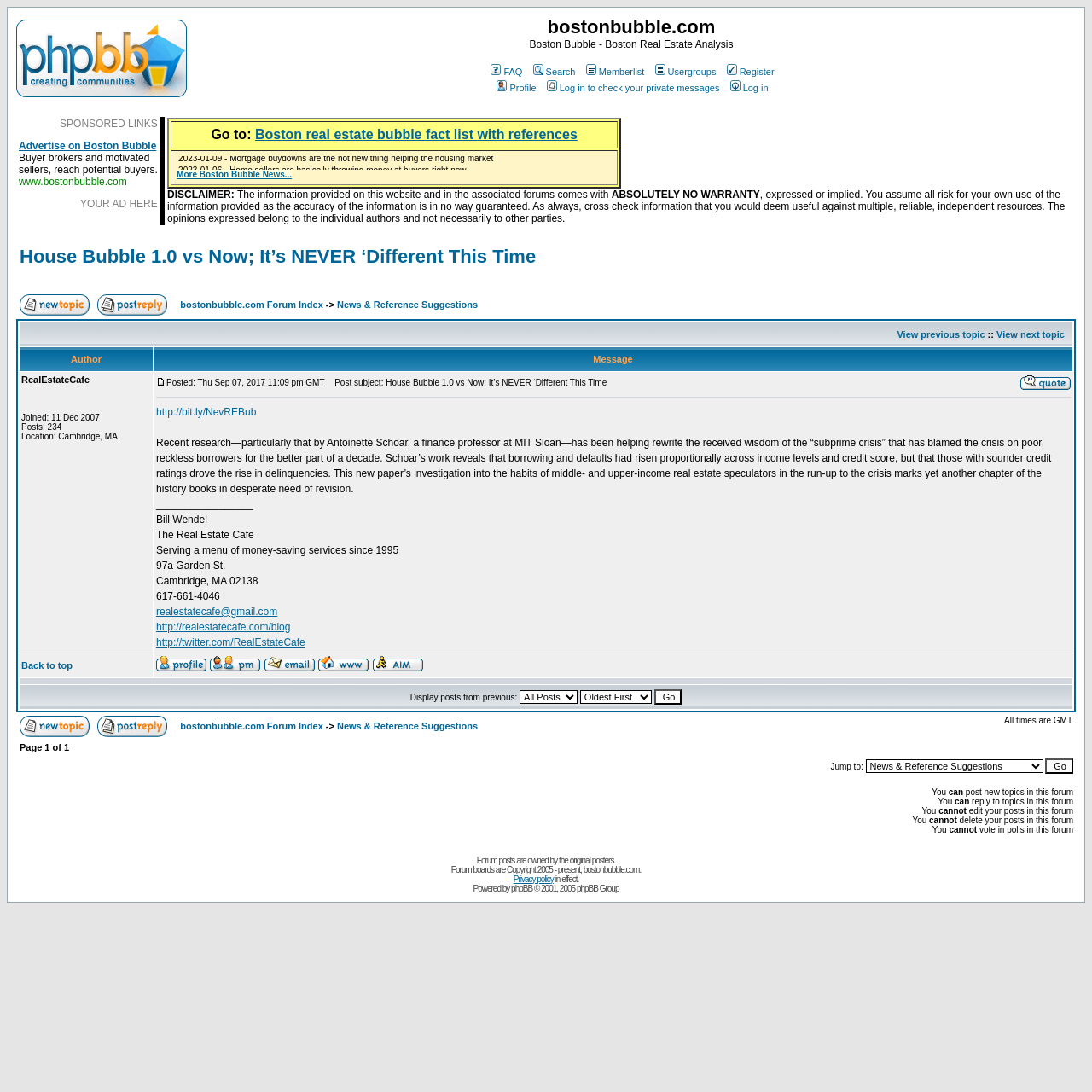Predict the bounding box of the UI element that fits this description: "Log in".

[0.666, 0.076, 0.704, 0.085]